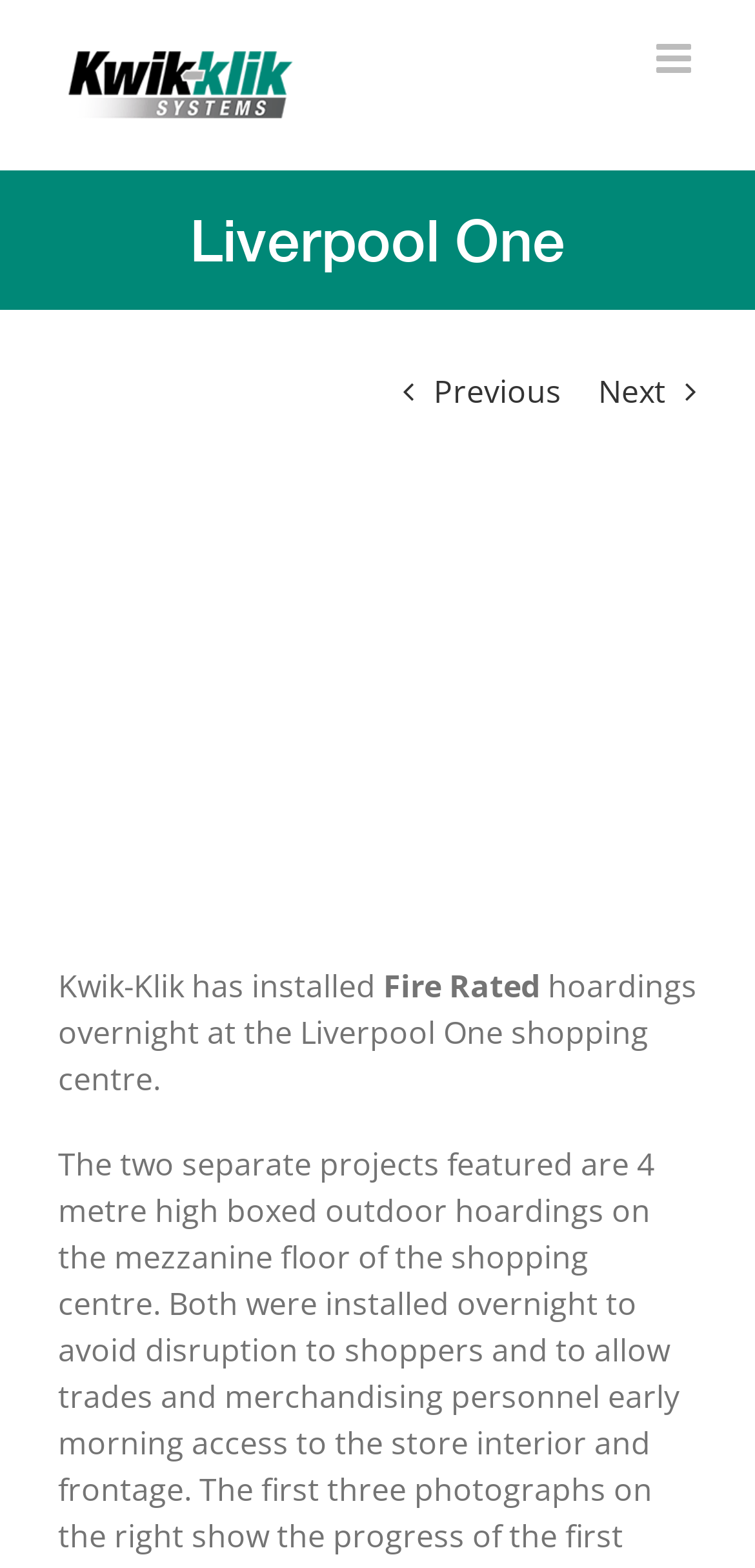How long did it take to install the hoarding?
Please answer the question as detailed as possible.

The time it took to install the hoarding is mentioned in the text description of the image, which is located below the image. The bounding box coordinates of the text description are [0.077, 0.615, 0.923, 0.701].